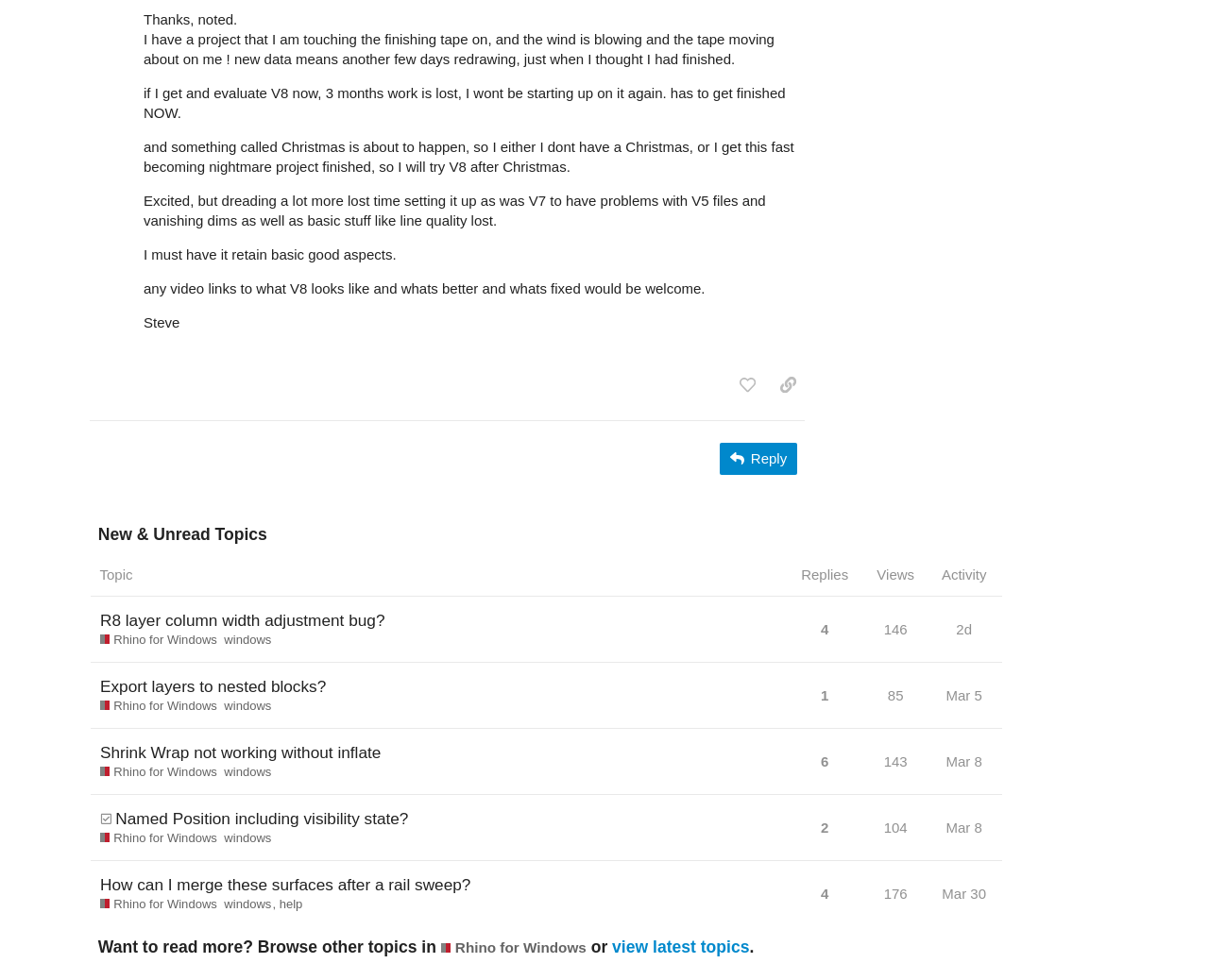What is the purpose of the 'Reply' button?
Give a detailed and exhaustive answer to the question.

I inferred the answer by looking at the 'Reply' button, which is likely used to respond to a post, allowing users to engage in a conversation.